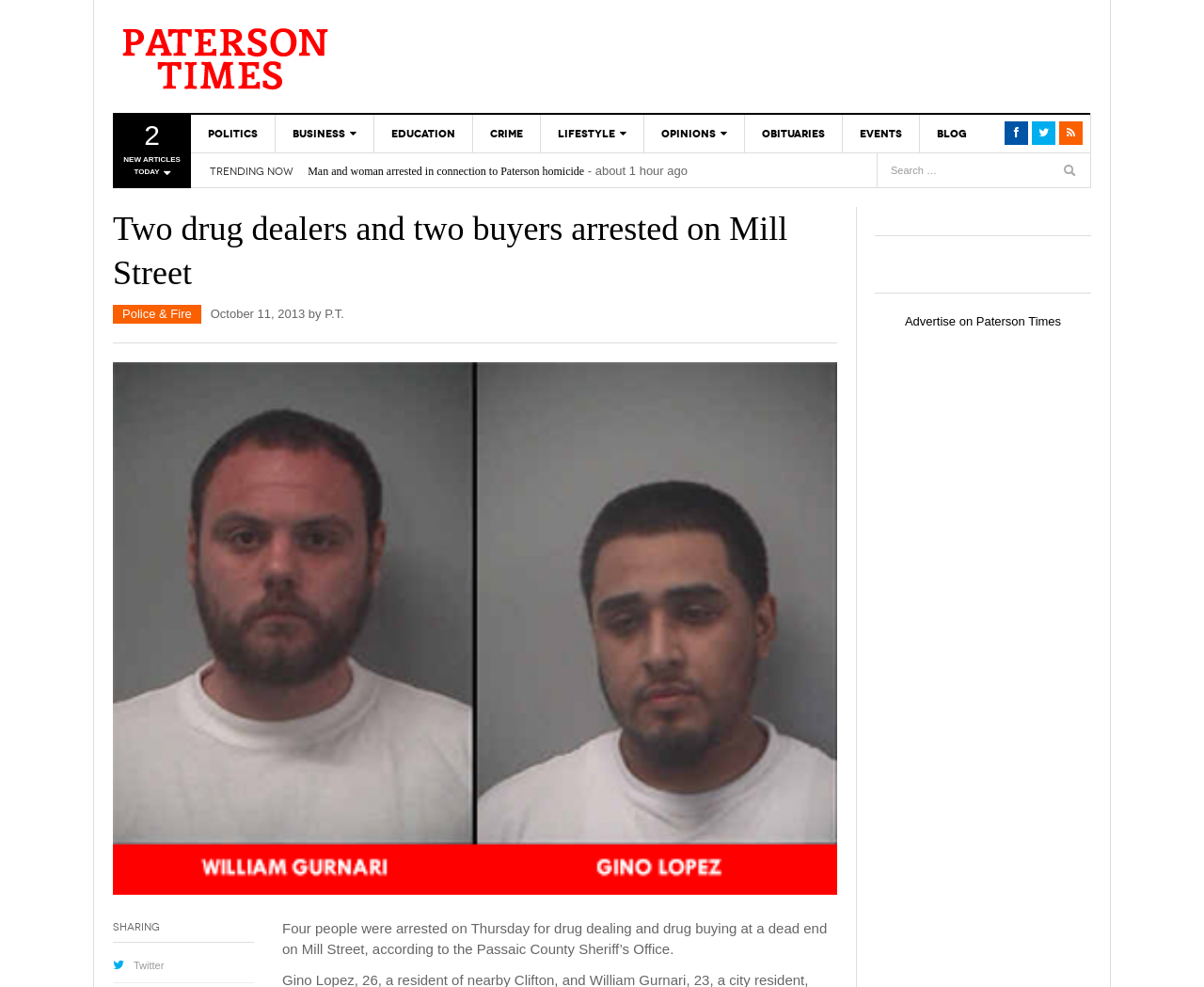Refer to the image and answer the question with as much detail as possible: How many links are there in the TRENDING NOW section?

The TRENDING NOW section is located in the middle of the webpage and contains 9 links to different news articles, along with their corresponding dates.